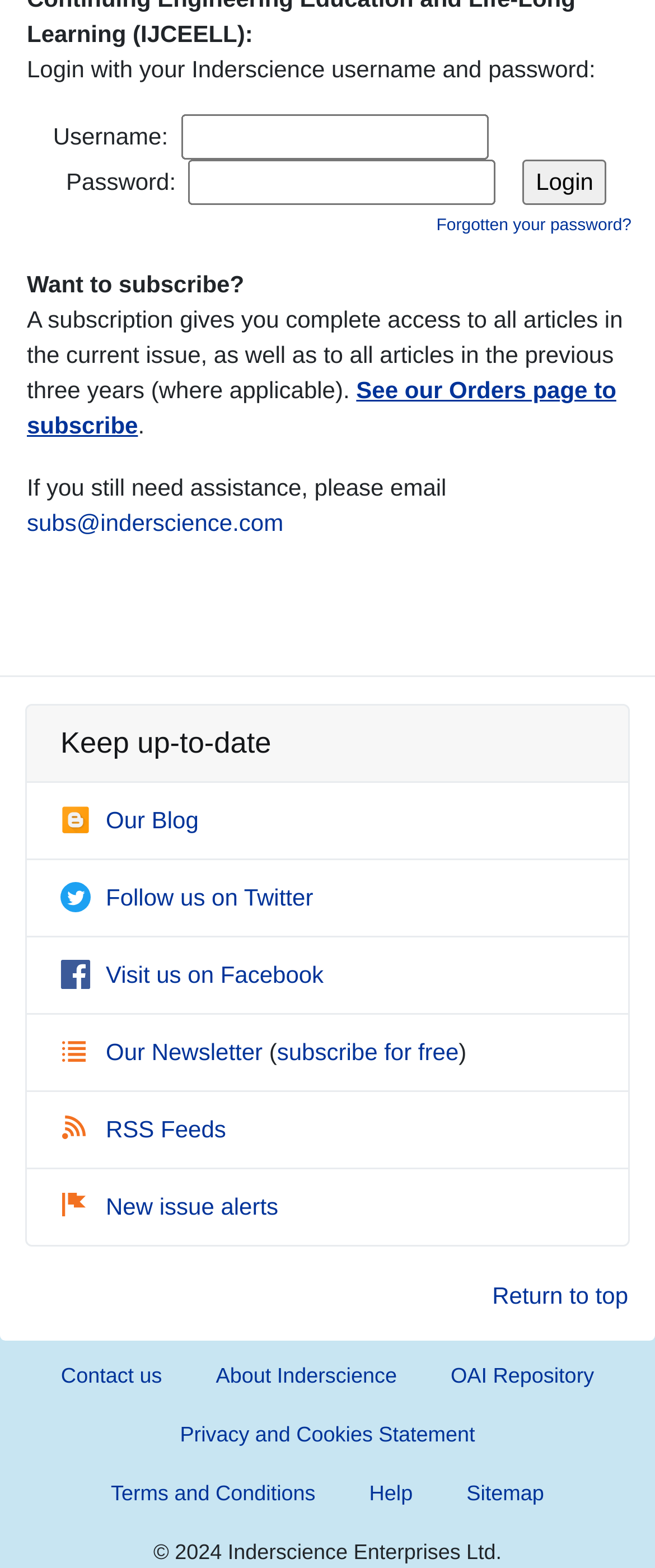What social media platforms does Inderscience have?
Refer to the image and provide a thorough answer to the question.

The website provides links to Inderscience's social media platforms, including Twitter, Facebook, and their own blog, allowing users to follow or visit these platforms.